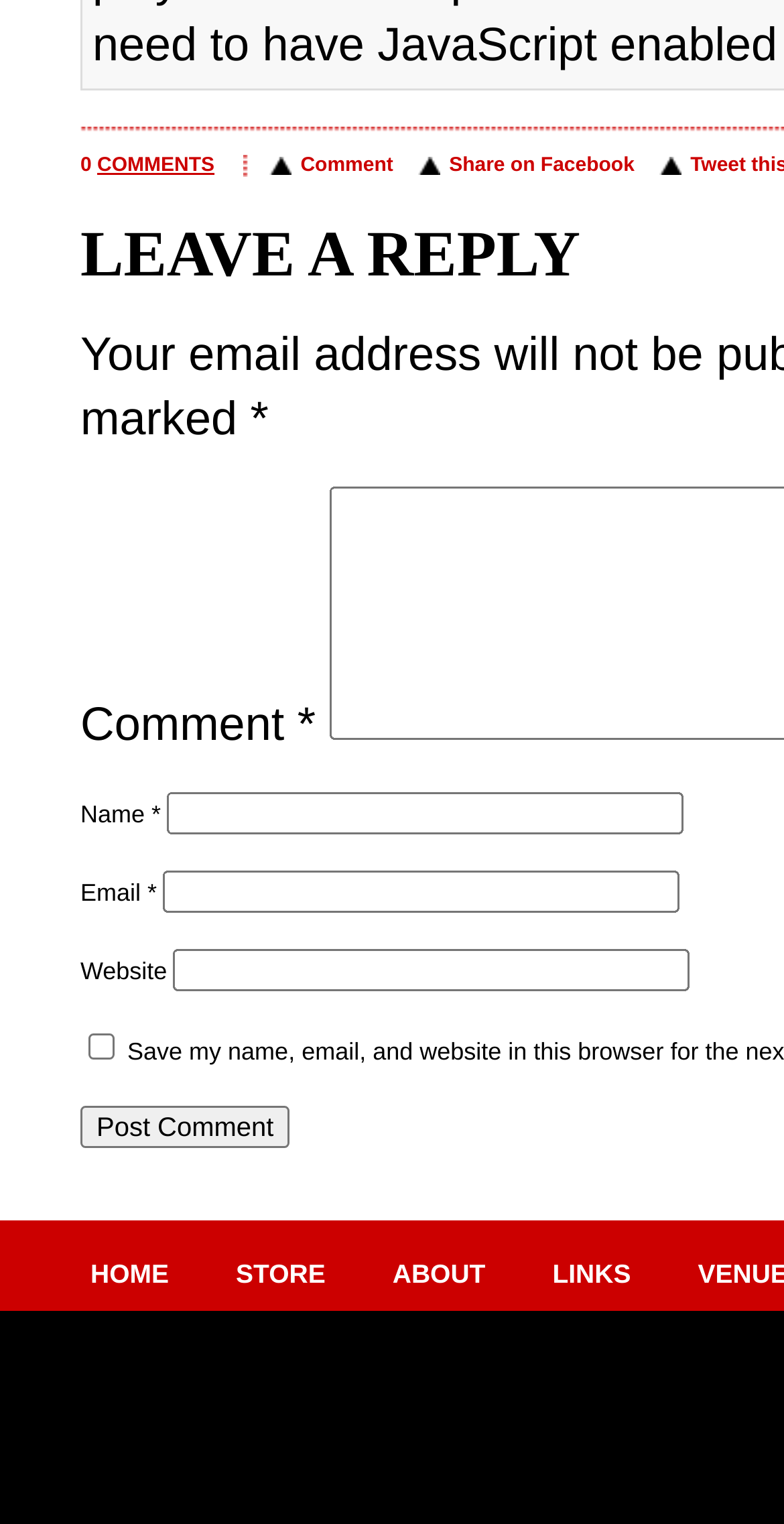Find the bounding box of the element with the following description: "button". The coordinates must be four float numbers between 0 and 1, formatted as [left, top, right, bottom].

None